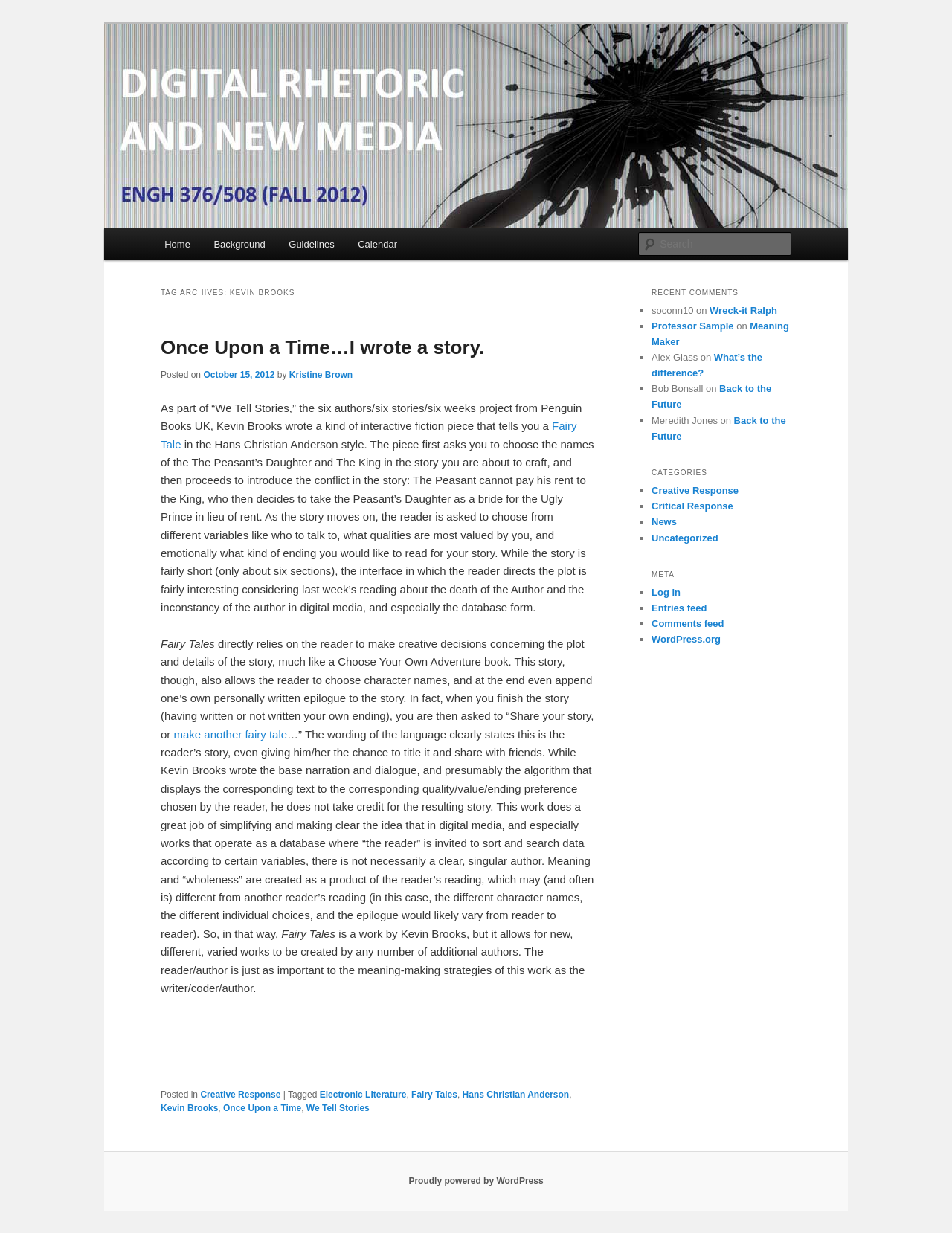Answer the following in one word or a short phrase: 
How many recent comments are listed?

5